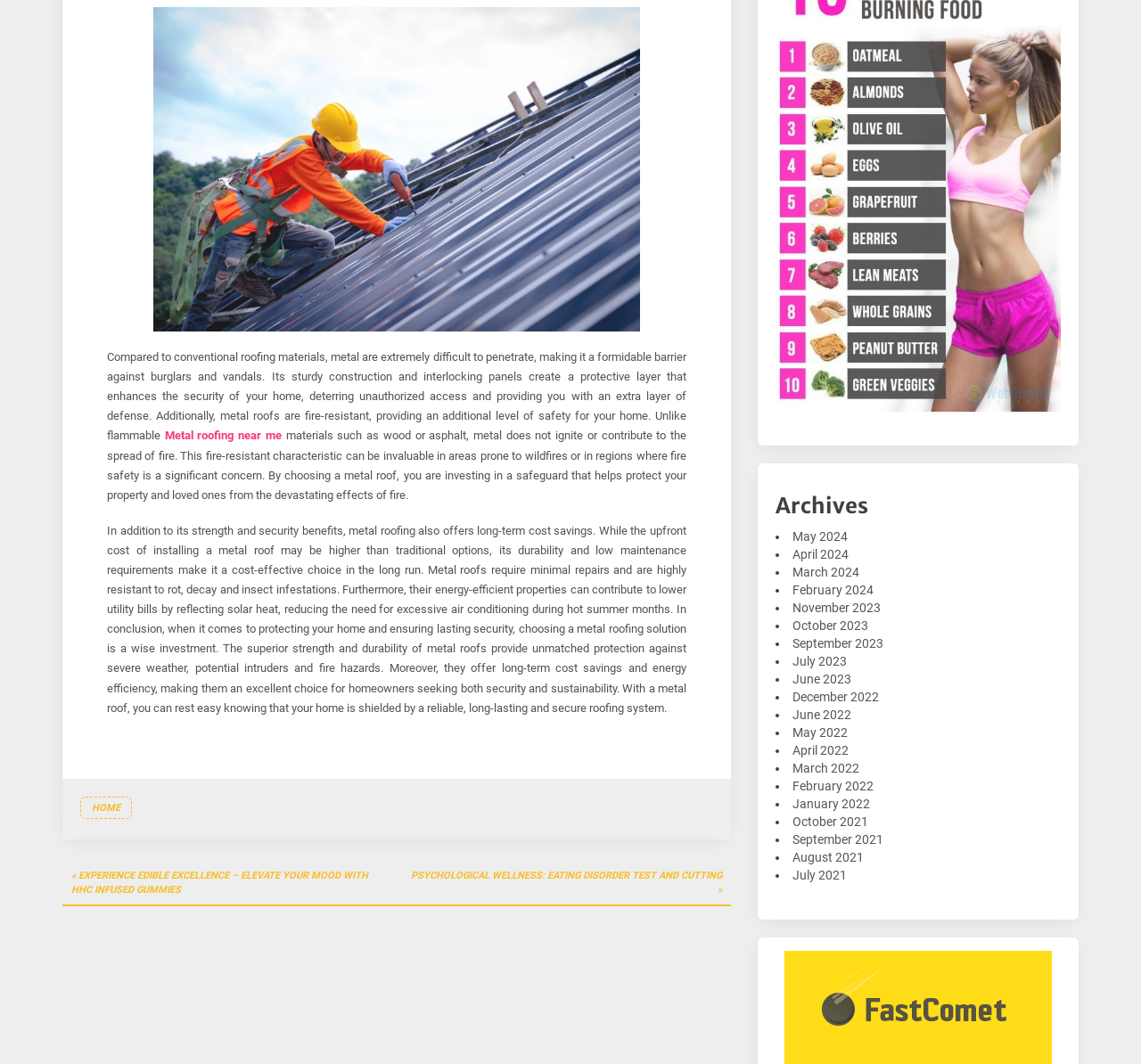Based on the element description Home, identify the bounding box of the UI element in the given webpage screenshot. The coordinates should be in the format (top-left x, top-left y, bottom-right x, bottom-right y) and must be between 0 and 1.

[0.07, 0.749, 0.116, 0.77]